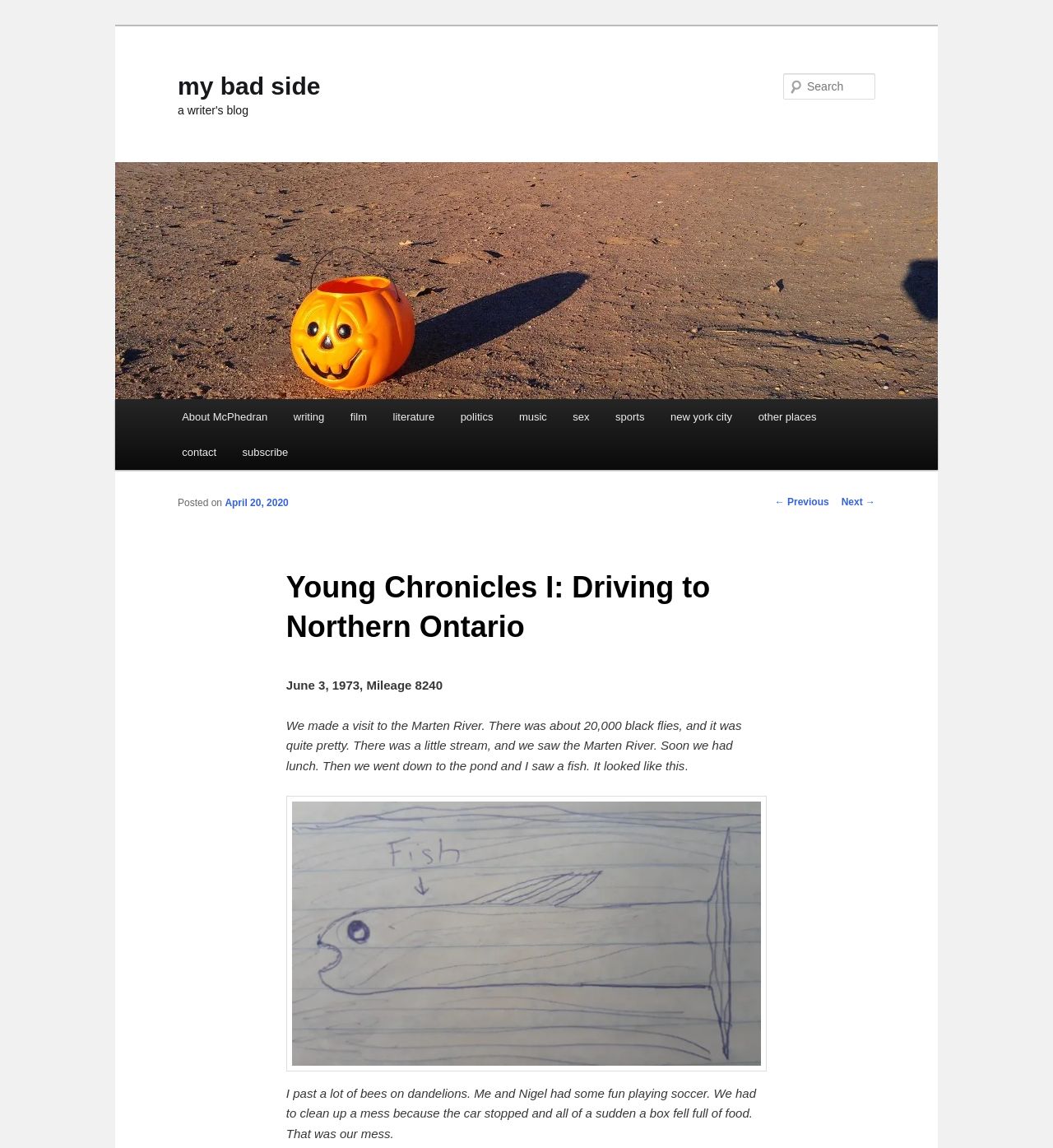Provide a short answer using a single word or phrase for the following question: 
What is the date of the post?

April 20, 2020